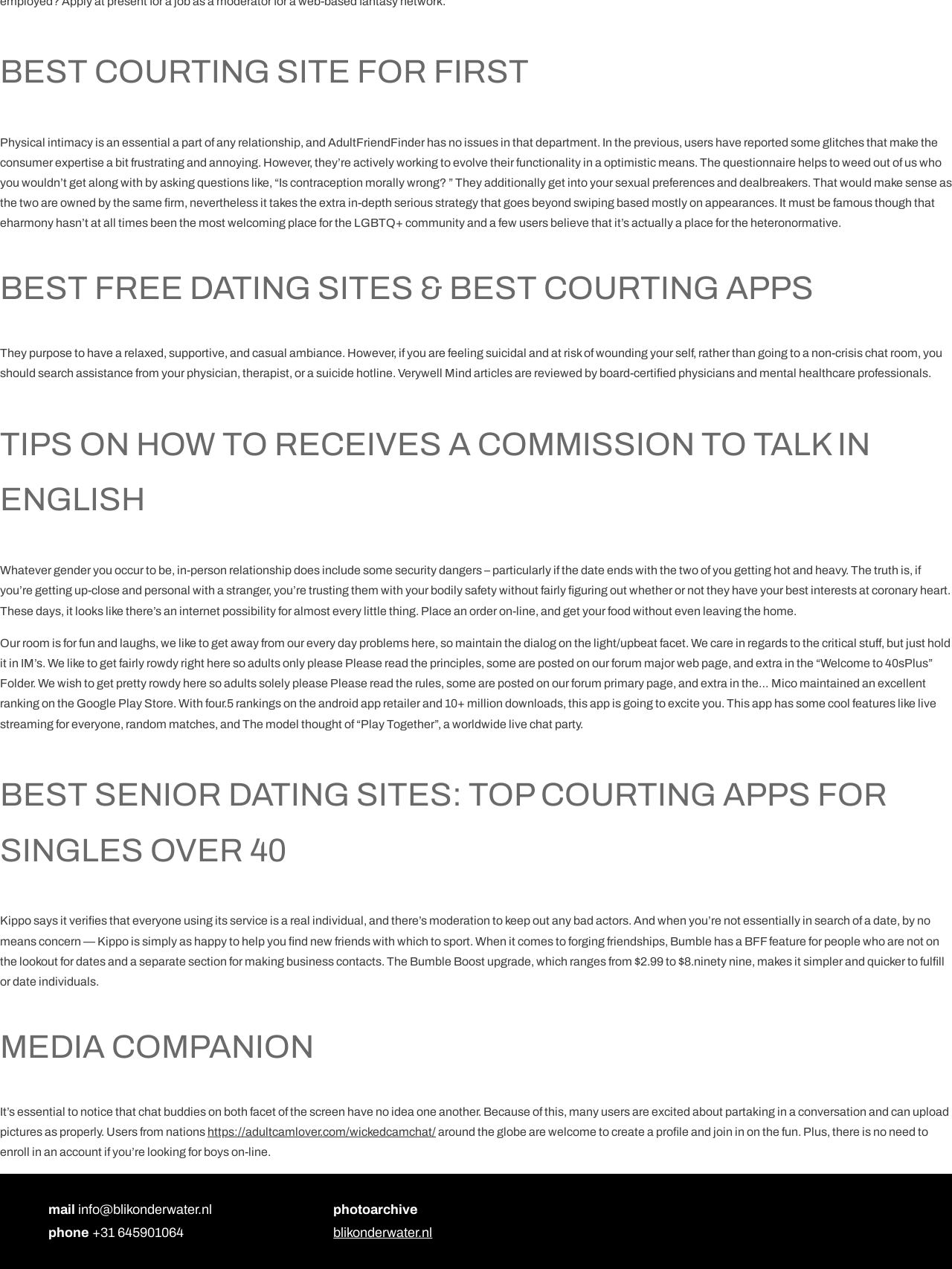What is the purpose of the 'BFF' feature on Bumble?
Answer the question based on the image using a single word or a brief phrase.

To find friends